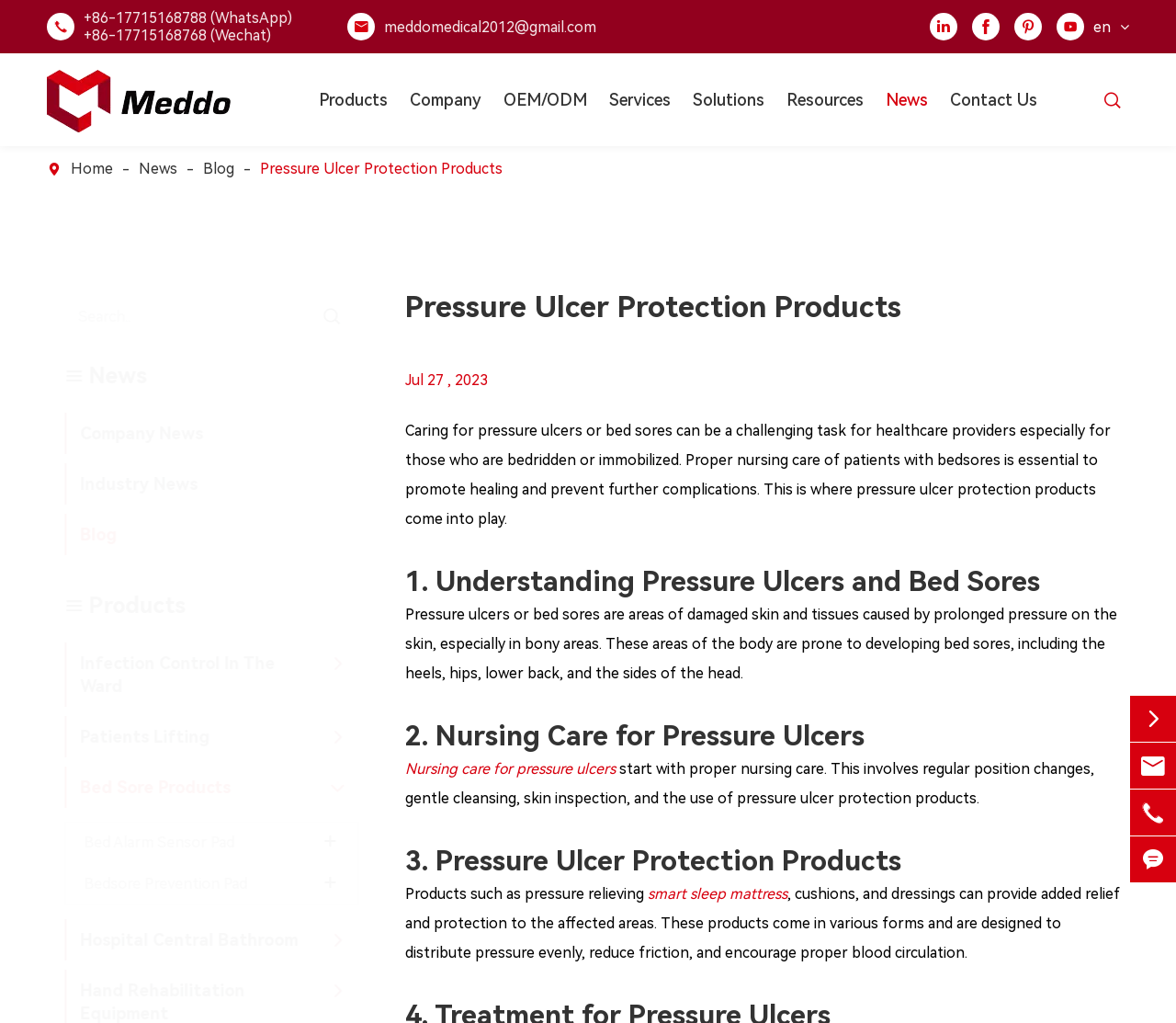Review the image closely and give a comprehensive answer to the question: What is the name of the product that provides added relief and protection to affected areas?

I found this information in the section '3. Pressure Ulcer Protection Products', where it is mentioned that products such as pressure relieving smart sleep mattress, cushions, and dressings can provide added relief and protection to the affected areas.